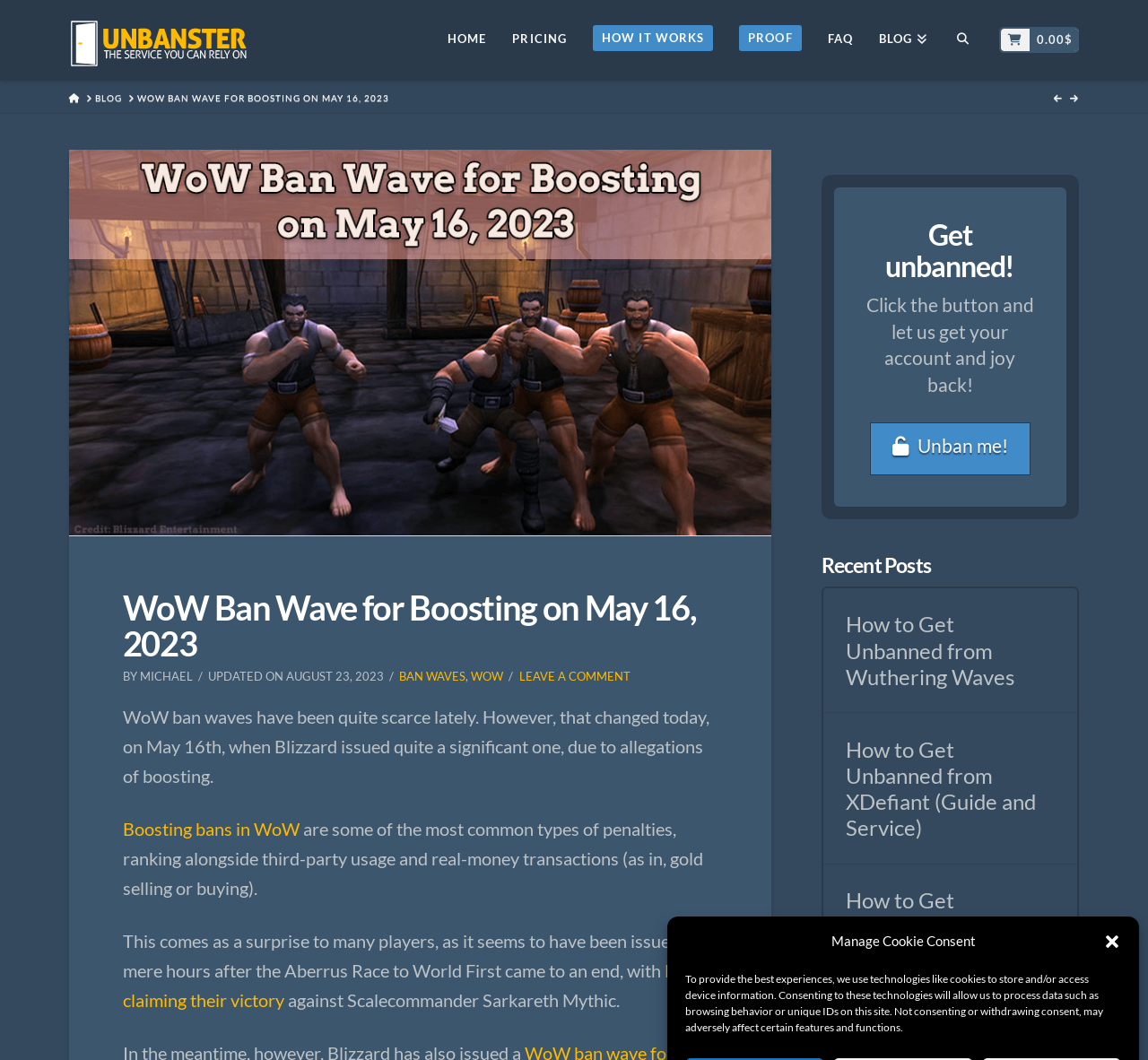Provide an in-depth caption for the webpage.

This webpage is about a WoW ban wave for boosting on May 16, 2023, affecting players suspected of buying Gladiator boosts. At the top right corner, there is a "Close dialog" button. Below it, there is a notification about the use of technologies like cookies to store and/or access device information.

The webpage has a navigation menu at the top, consisting of seven links: "HOME", "PRICING", "HOW IT WORKS", "PROOF", "FAQ", "BLOG", and a link with a price of "0.00$". Below the navigation menu, there is a breadcrumb navigation section with three links: "HOME", "BLOG", and "WOW BAN WAVE FOR BOOSTING ON MAY 16, 2023".

The main content of the webpage is divided into two sections. The first section has a heading "WoW Ban Wave for Boosting on May 16, 2023" and includes several paragraphs of text discussing the ban wave. There are also links to related topics, such as "BAN WAVES" and "WOW", as well as a link to "LEAVE A COMMENT". The text explains that WoW ban waves have been scarce lately, but Blizzard issued a significant one on May 16th due to allegations of boosting.

The second section has a heading "Get unbanned!" and includes a call-to-action button "Unban me!" and a paragraph of text encouraging users to click the button to get their account and joy back.

At the bottom of the webpage, there is a section titled "Recent Posts" with three links to related articles: "How to Get Unbanned from Wuthering Waves", "How to Get Unbanned from XDefiant (Guide and Service)", and "How to Get Unbanned from Last Epoch (Guide and Service)". Finally, there is a "Back to Top" link at the bottom right corner of the webpage.